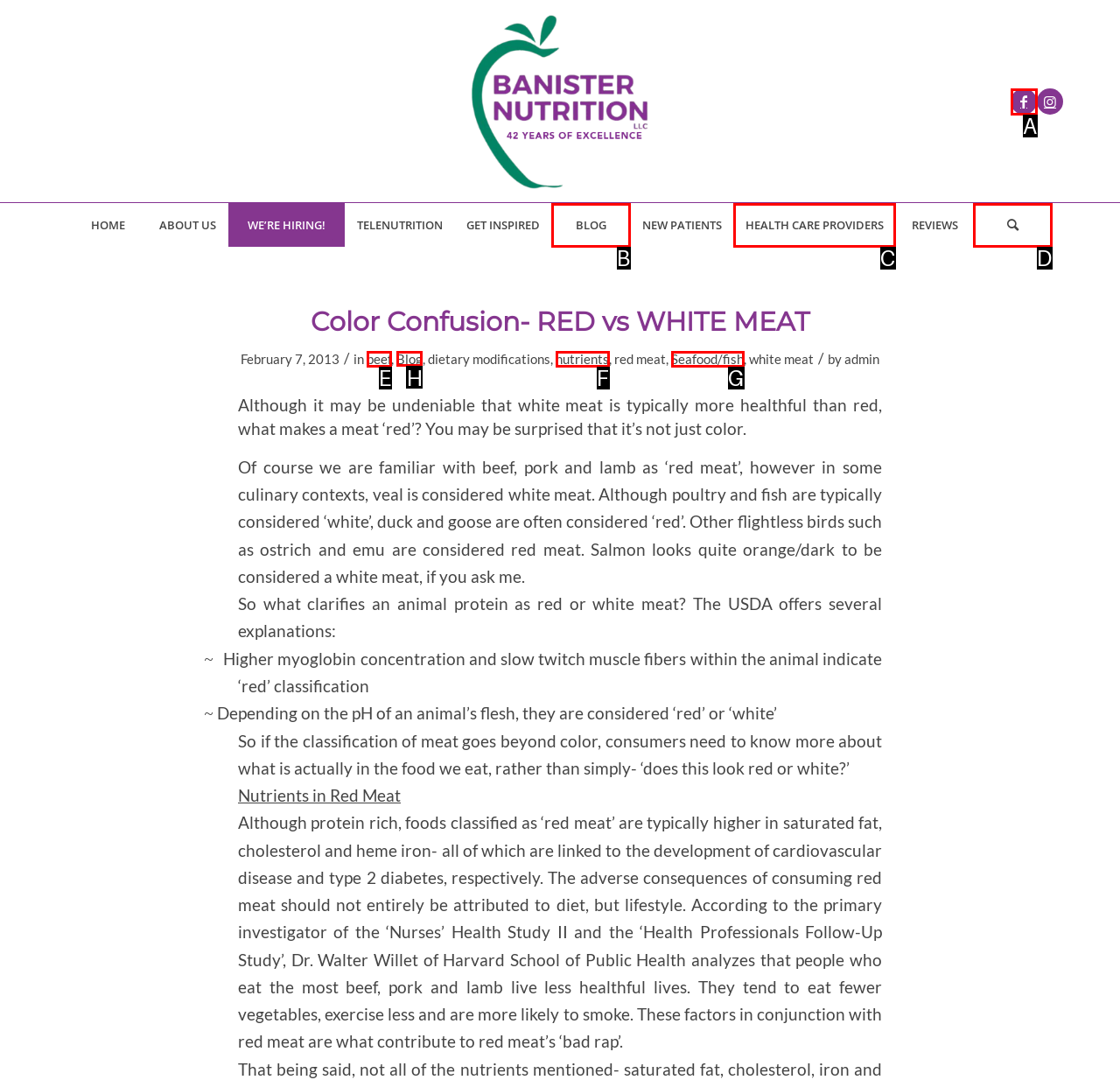For the task: Visit the BLOG page, specify the letter of the option that should be clicked. Answer with the letter only.

H